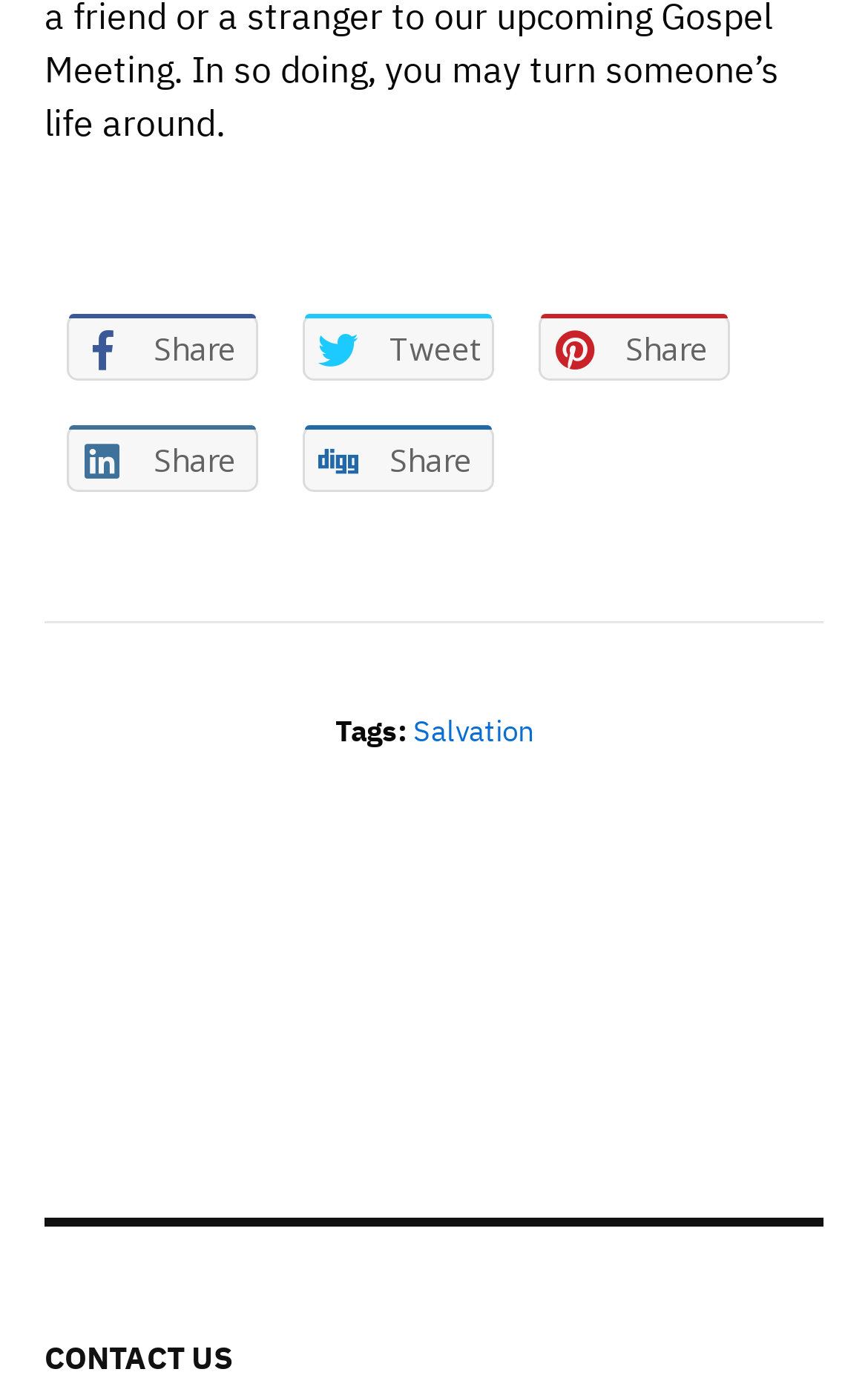Please give a one-word or short phrase response to the following question: 
What is the purpose of the top-left icons?

Share